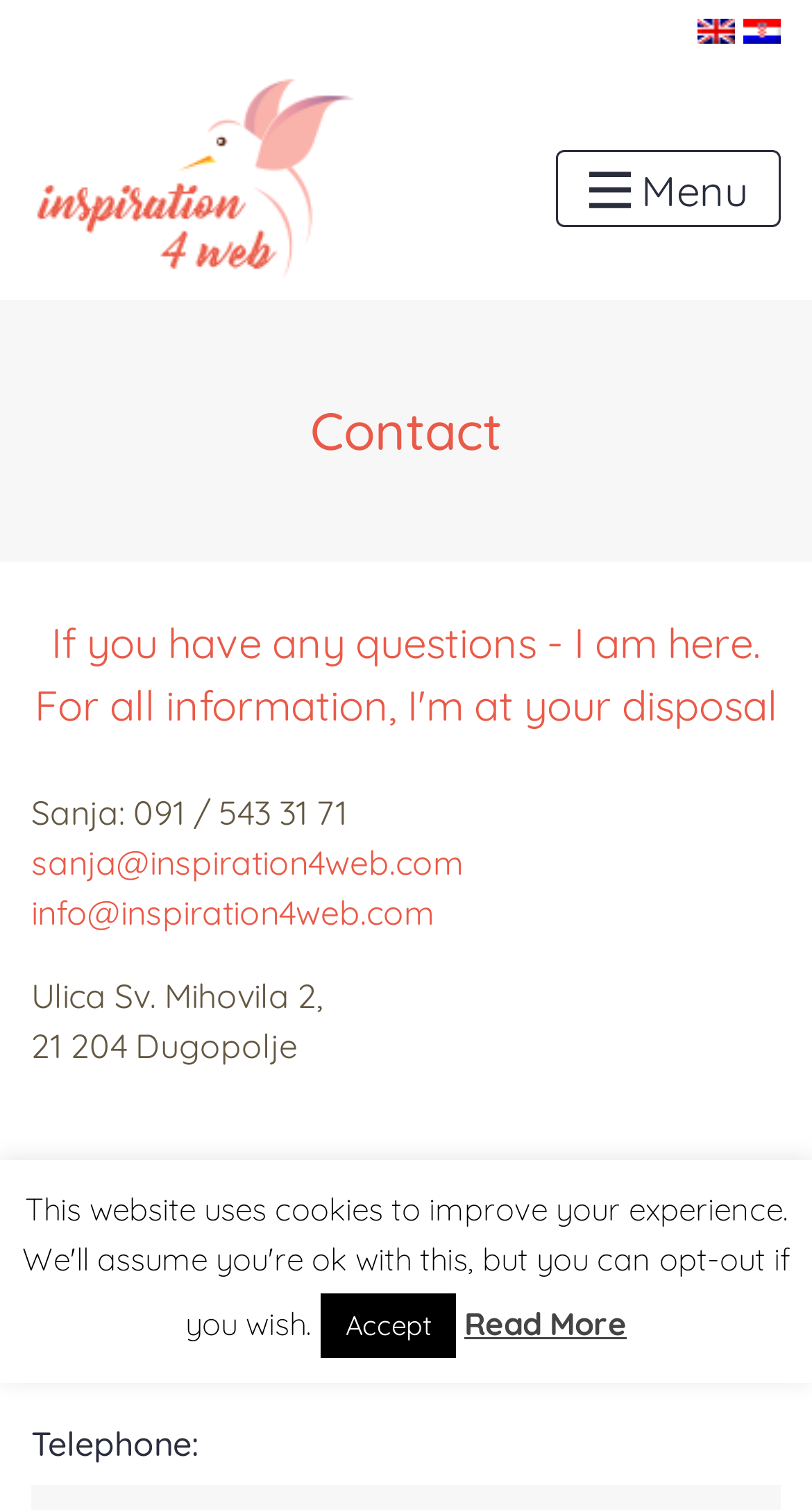What is the phone number of Sanja?
Answer the question with a single word or phrase by looking at the picture.

091 / 543 31 71